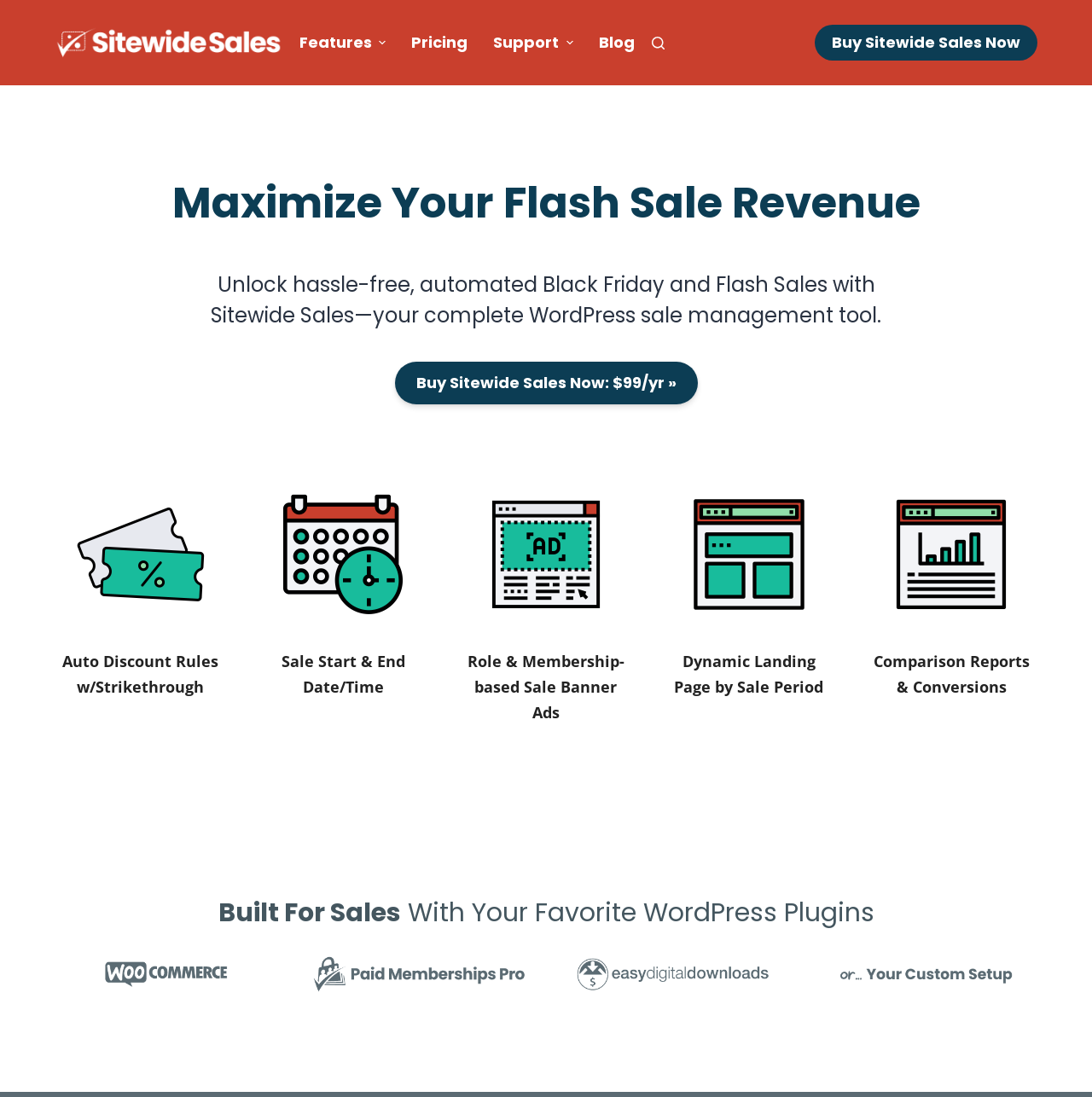What type of sale management features does Sitewide Sales provide?
Refer to the screenshot and answer in one word or phrase.

Automated rules